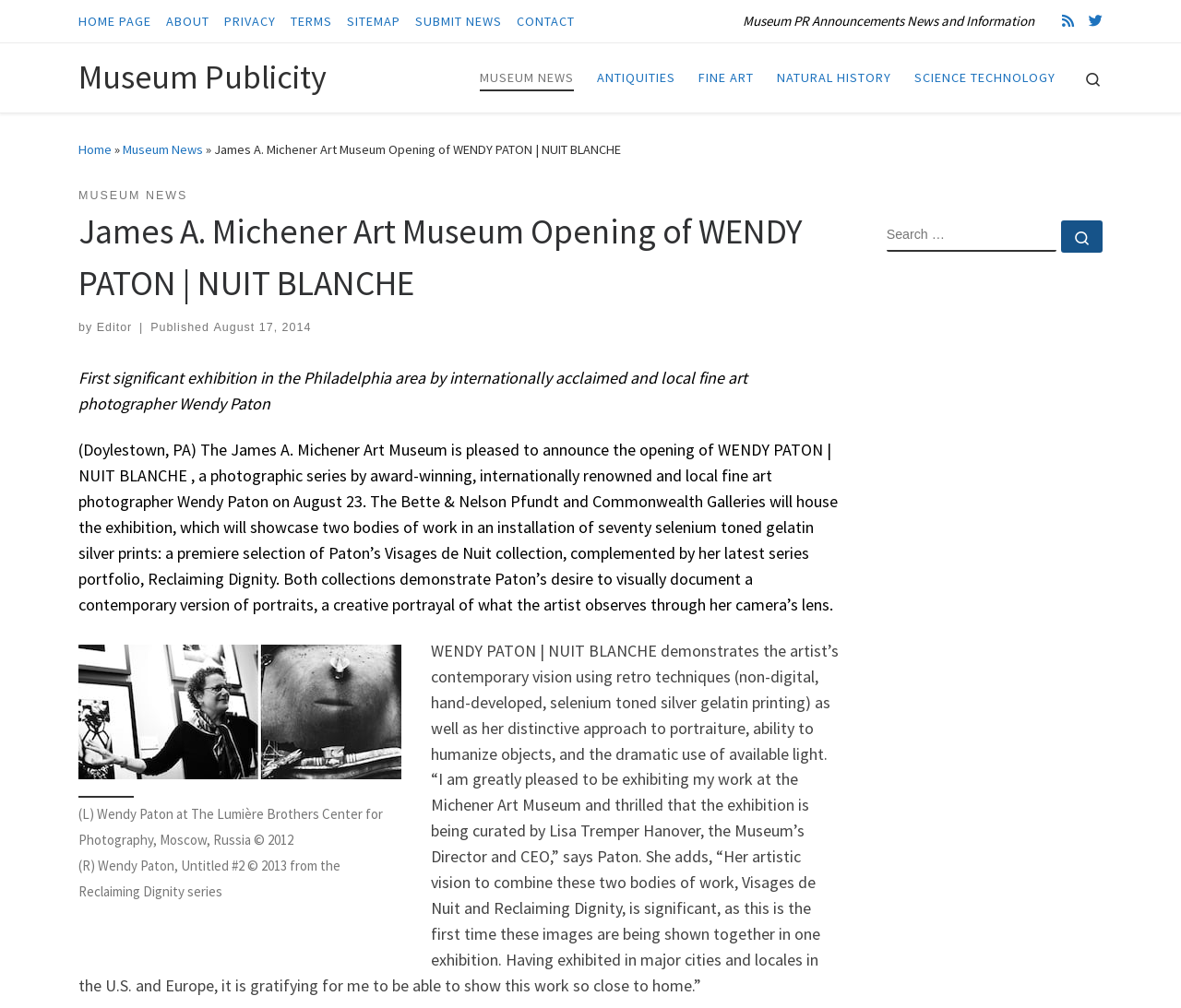Please identify the bounding box coordinates of where to click in order to follow the instruction: "Follow the museum on Twitter".

[0.922, 0.01, 0.934, 0.032]